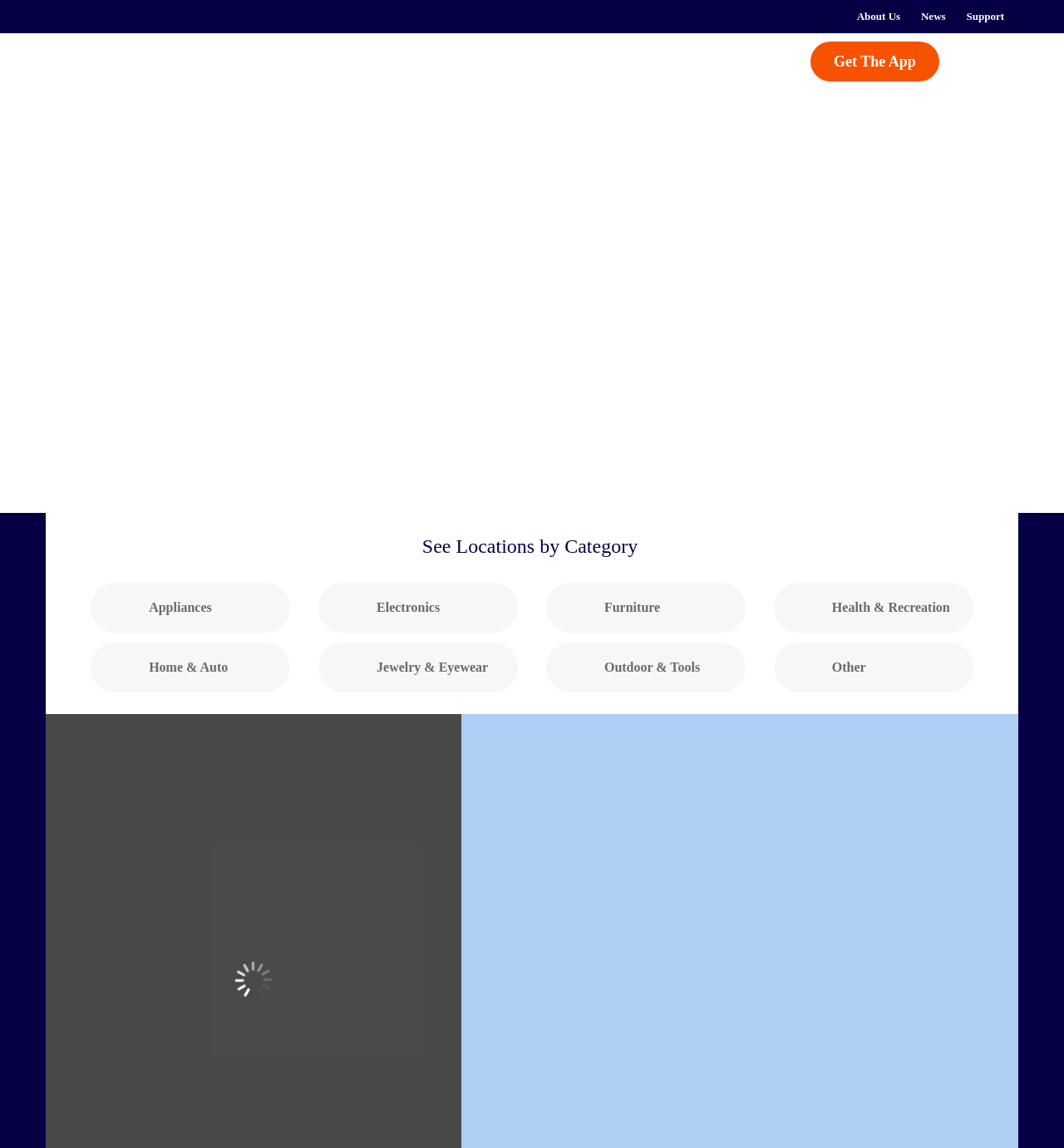Extract the bounding box coordinates for the described element: "Outdoor & Tools". The coordinates should be represented as four float numbers between 0 and 1: [left, top, right, bottom].

[0.513, 0.56, 0.701, 0.604]